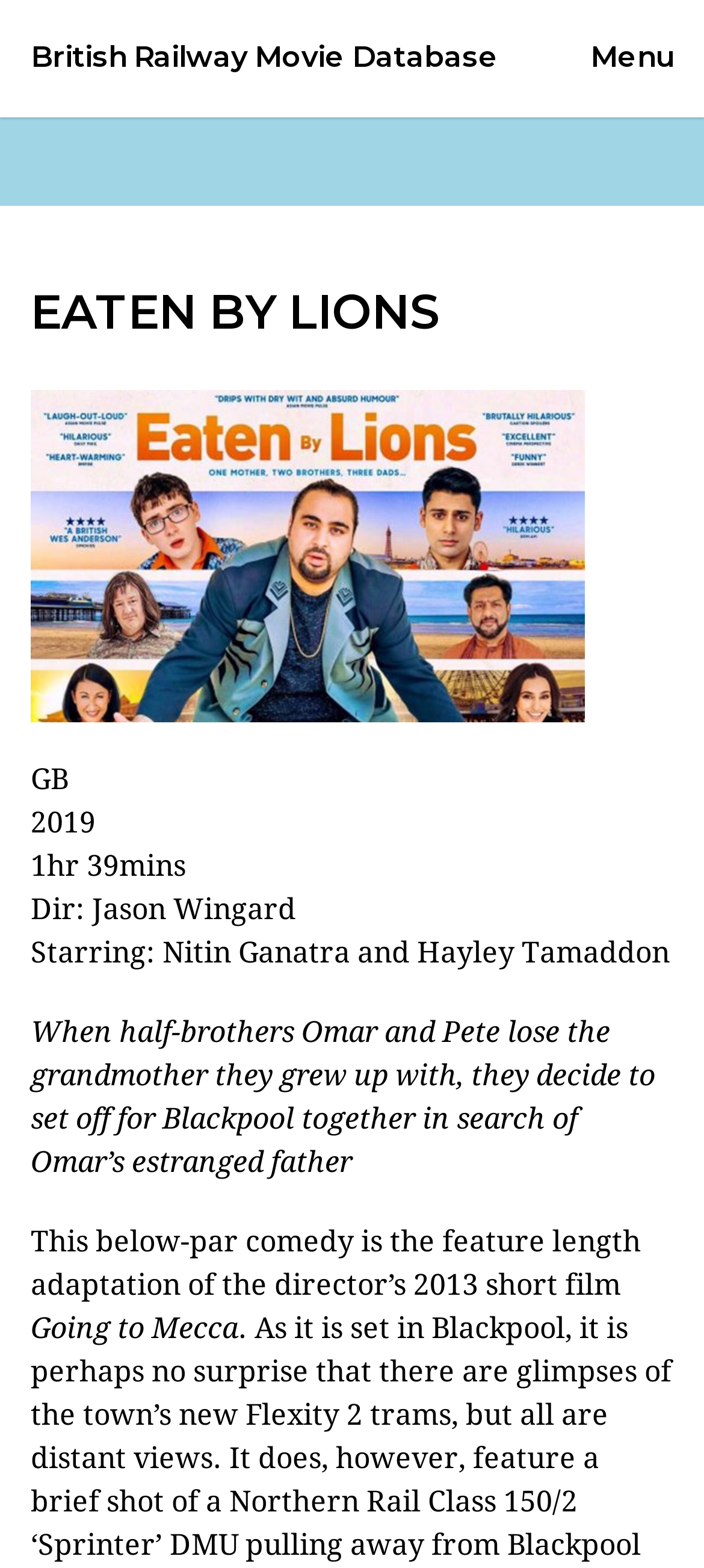Refer to the image and provide an in-depth answer to the question:
What is the duration of the movie?

I found the duration of the movie by looking at the text '1hr 39mins' which is located below the text '2019' and above the text 'Dir: Jason Wingard'.